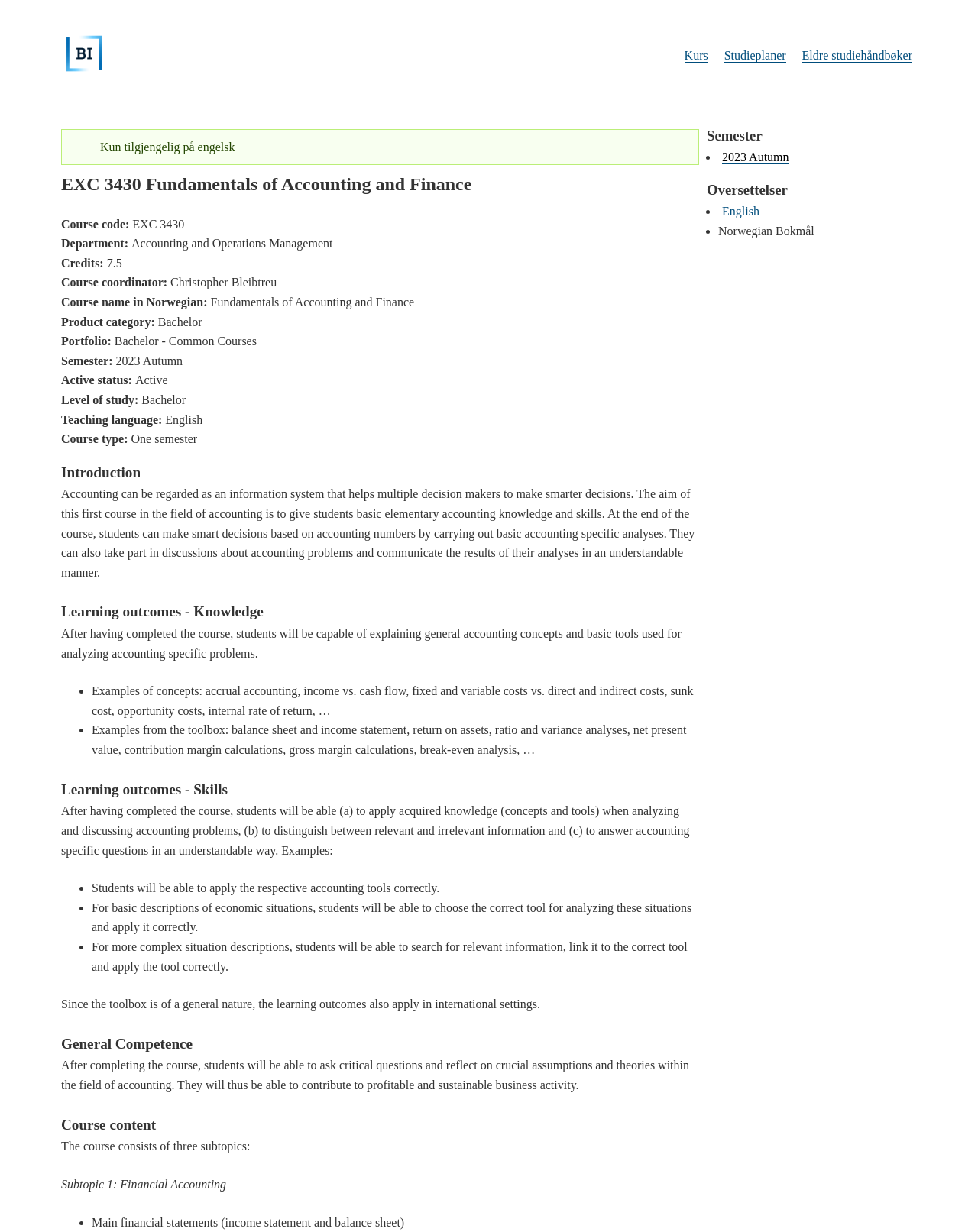What is the semester for this course?
Kindly give a detailed and elaborate answer to the question.

The semester for this course can be found in the section 'Semester:' which is located under the heading 'EXC 3430 Fundamentals of Accounting and Finance'. The value of the semester is '2023 Autumn'.